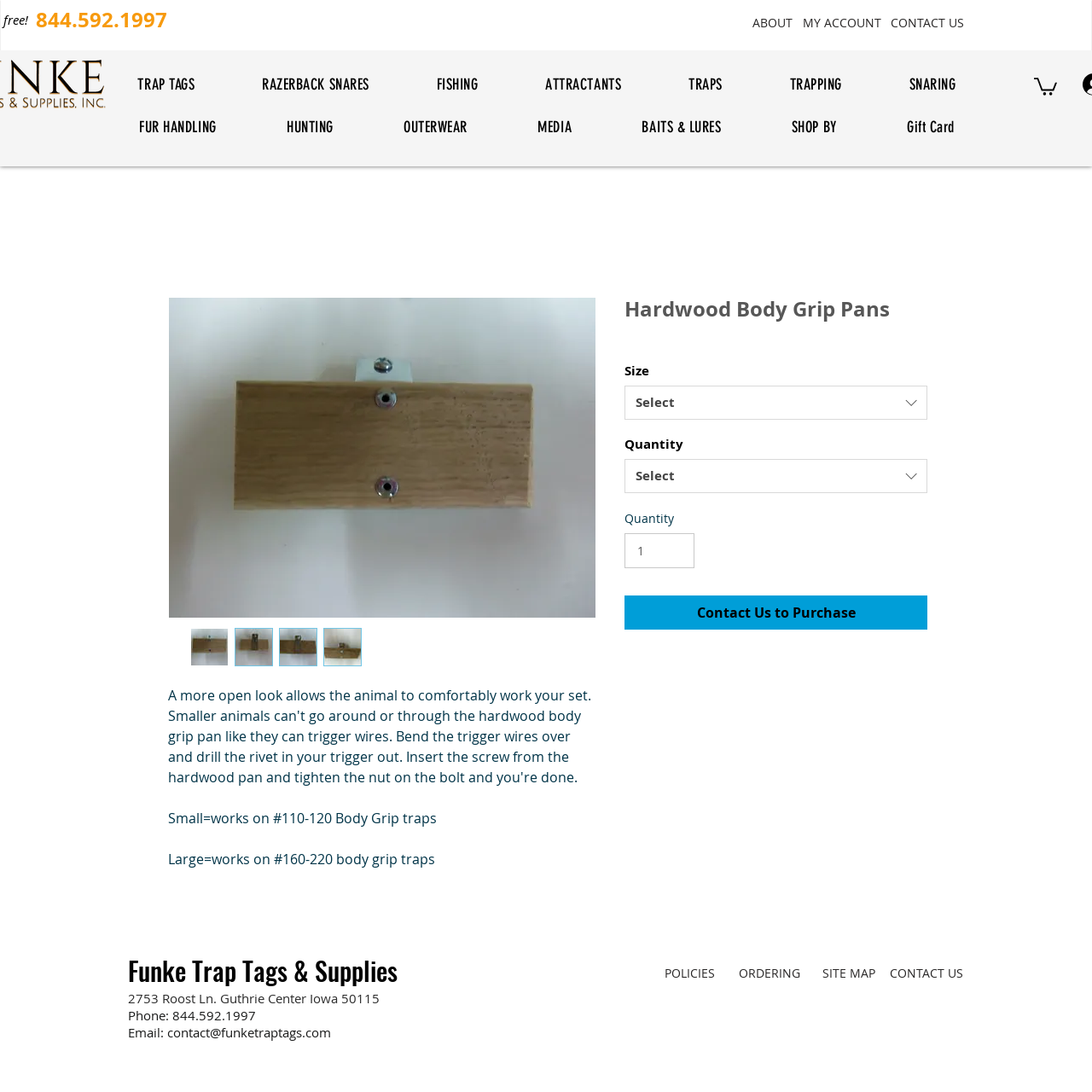What is the address of the company?
Please provide an in-depth and detailed response to the question.

I found the address by looking at the bottom of the webpage where the contact information is displayed, and it is listed as the physical address of the company.